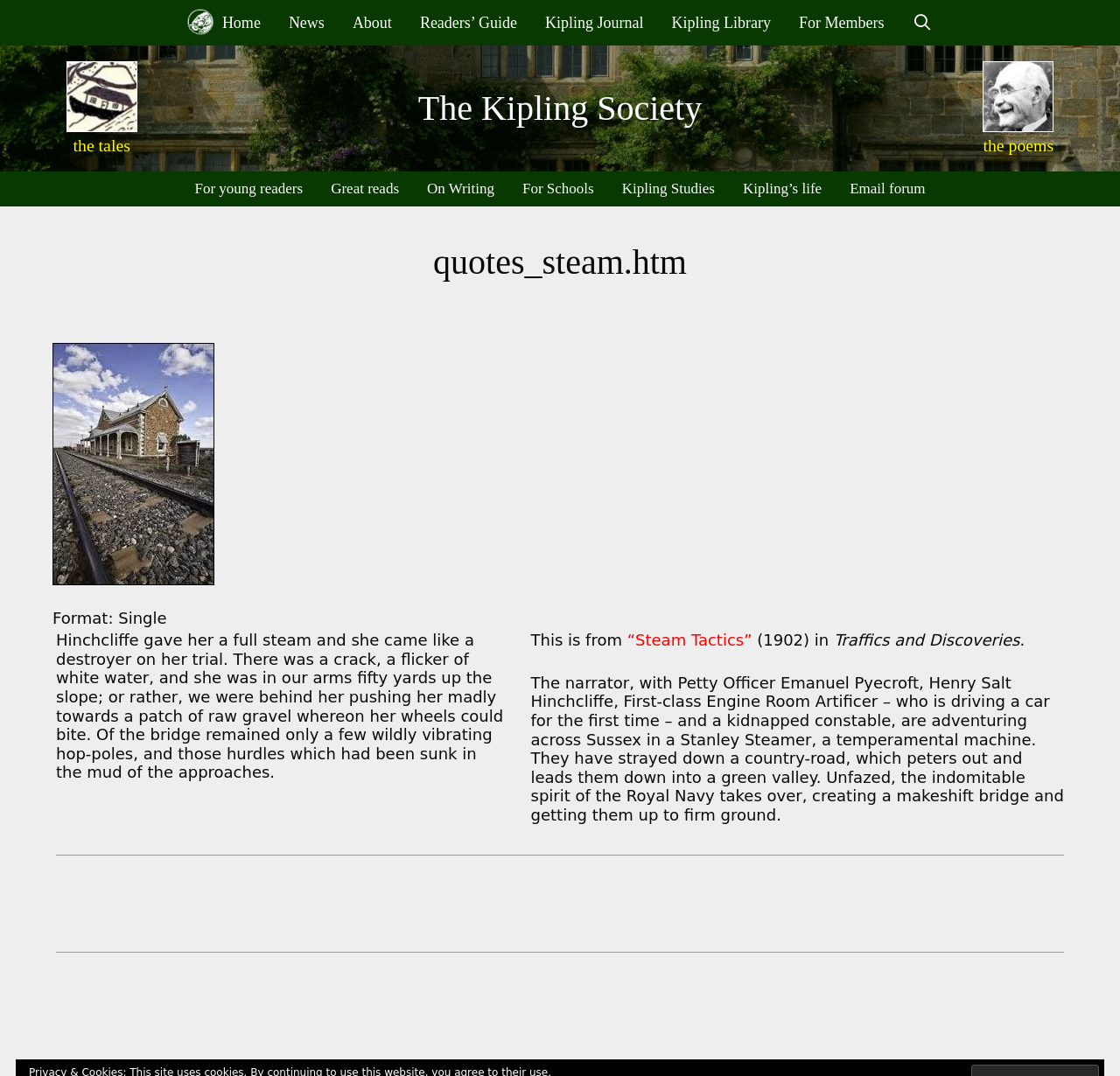Provide the bounding box coordinates for the area that should be clicked to complete the instruction: "Read the quote from 'Steam Tactics'".

[0.047, 0.583, 0.455, 0.791]